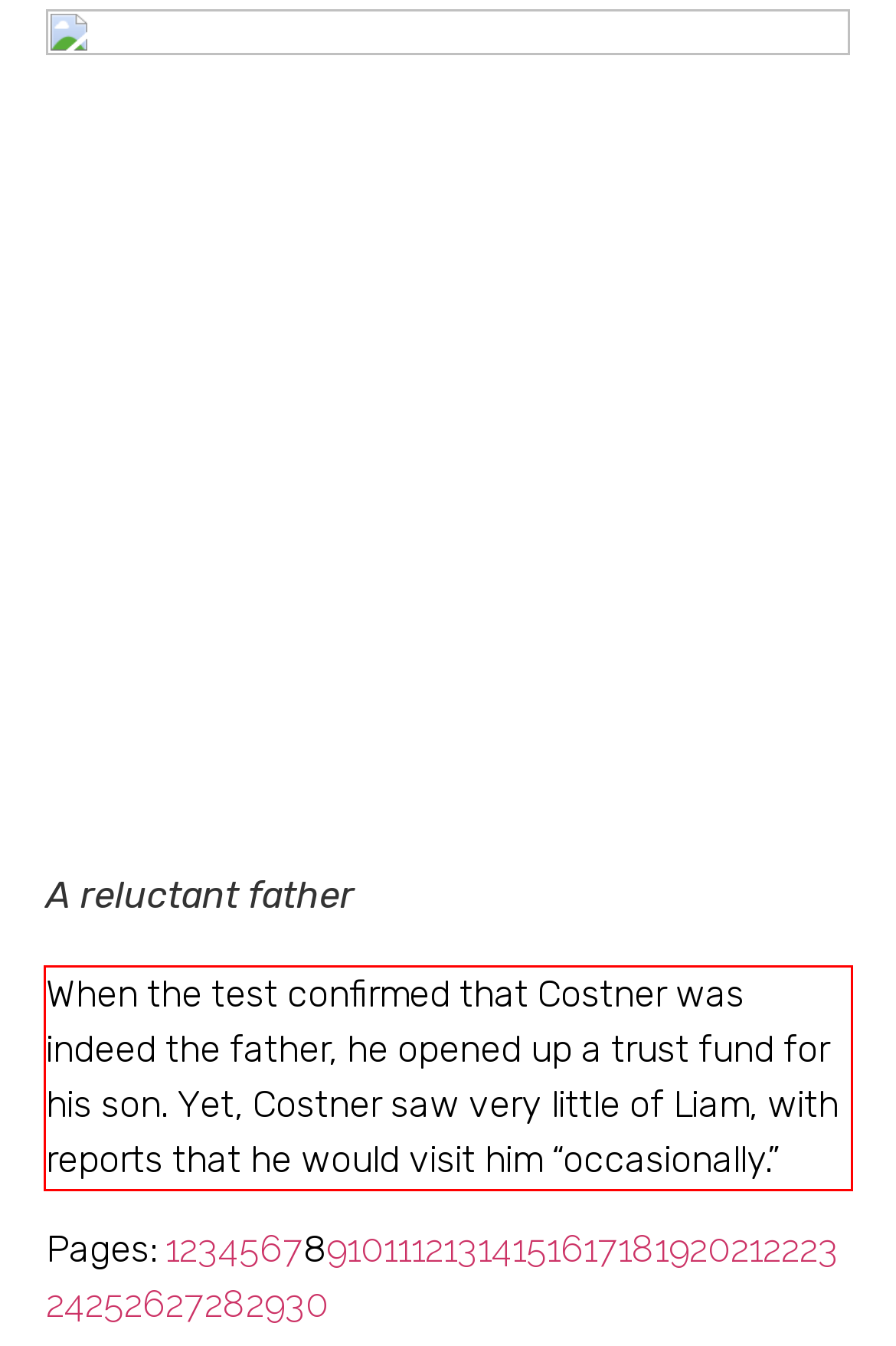Observe the screenshot of the webpage, locate the red bounding box, and extract the text content within it.

When the test confirmed that Costner was indeed the father, he opened up a trust fund for his son. Yet, Costner saw very little of Liam, with reports that he would visit him “occasionally.”